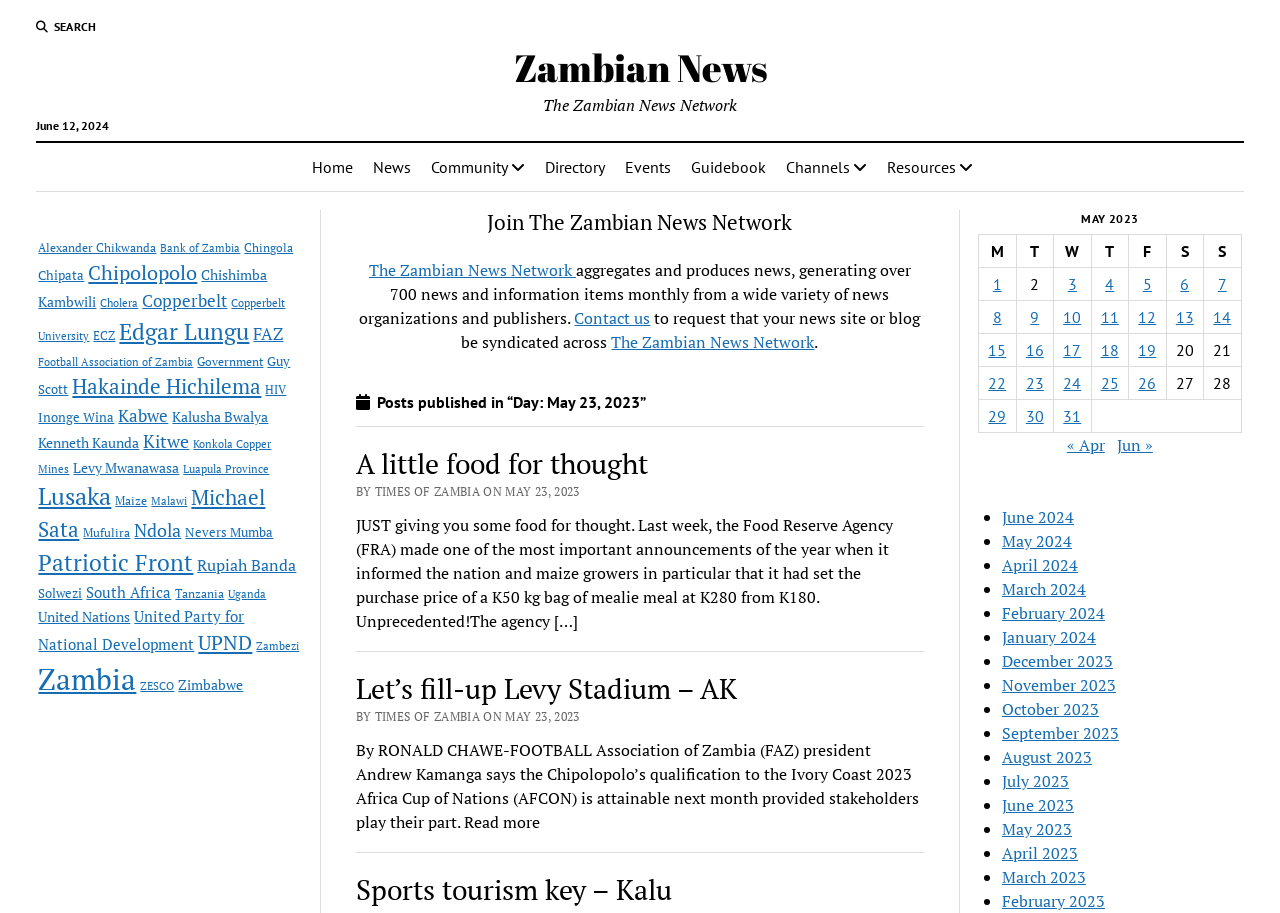What is the date mentioned in the StaticText?
Refer to the screenshot and respond with a concise word or phrase.

June 12, 2024